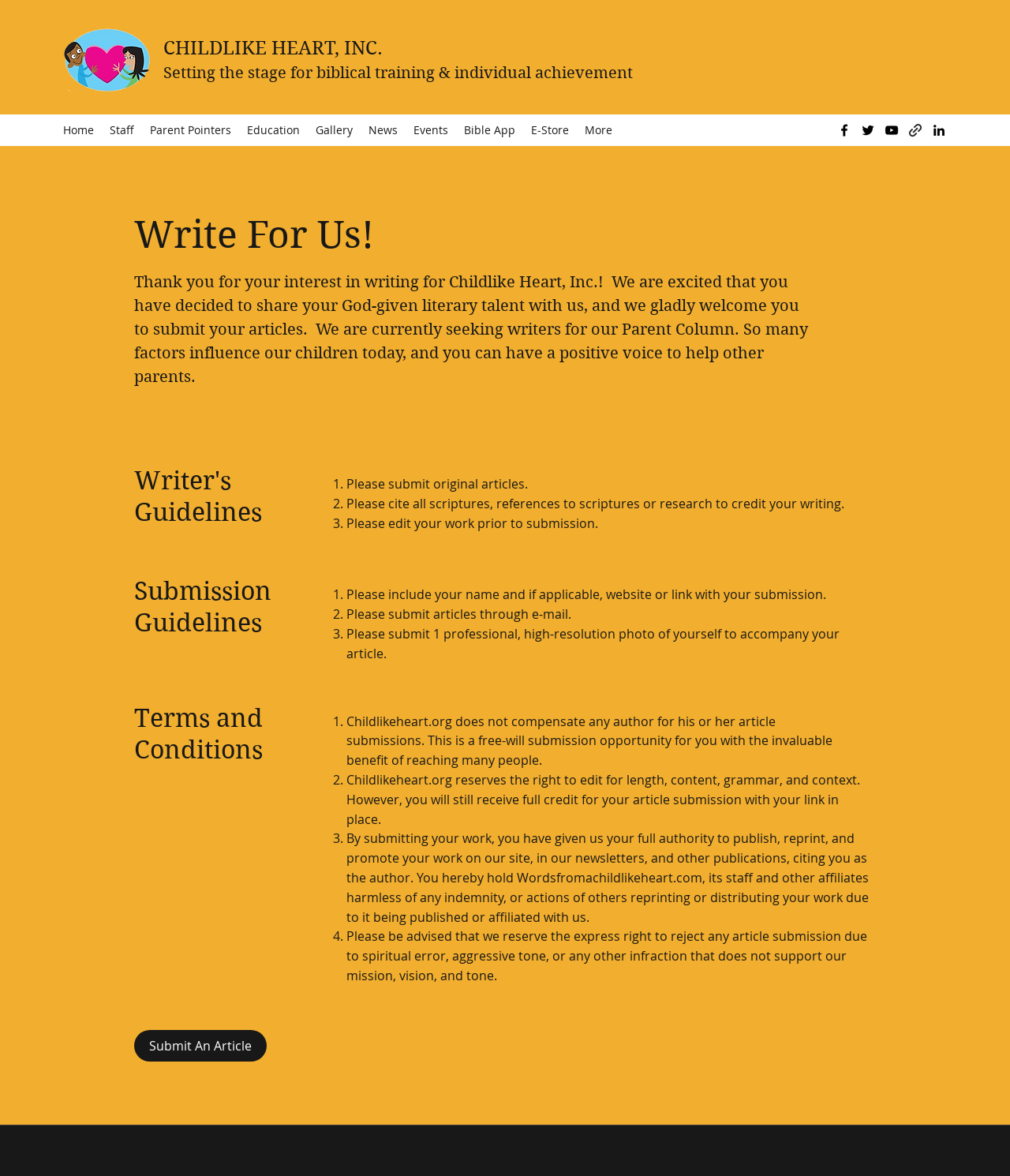Identify the bounding box coordinates of the region that should be clicked to execute the following instruction: "Check the 'Writer's Guidelines'".

[0.133, 0.395, 0.305, 0.449]